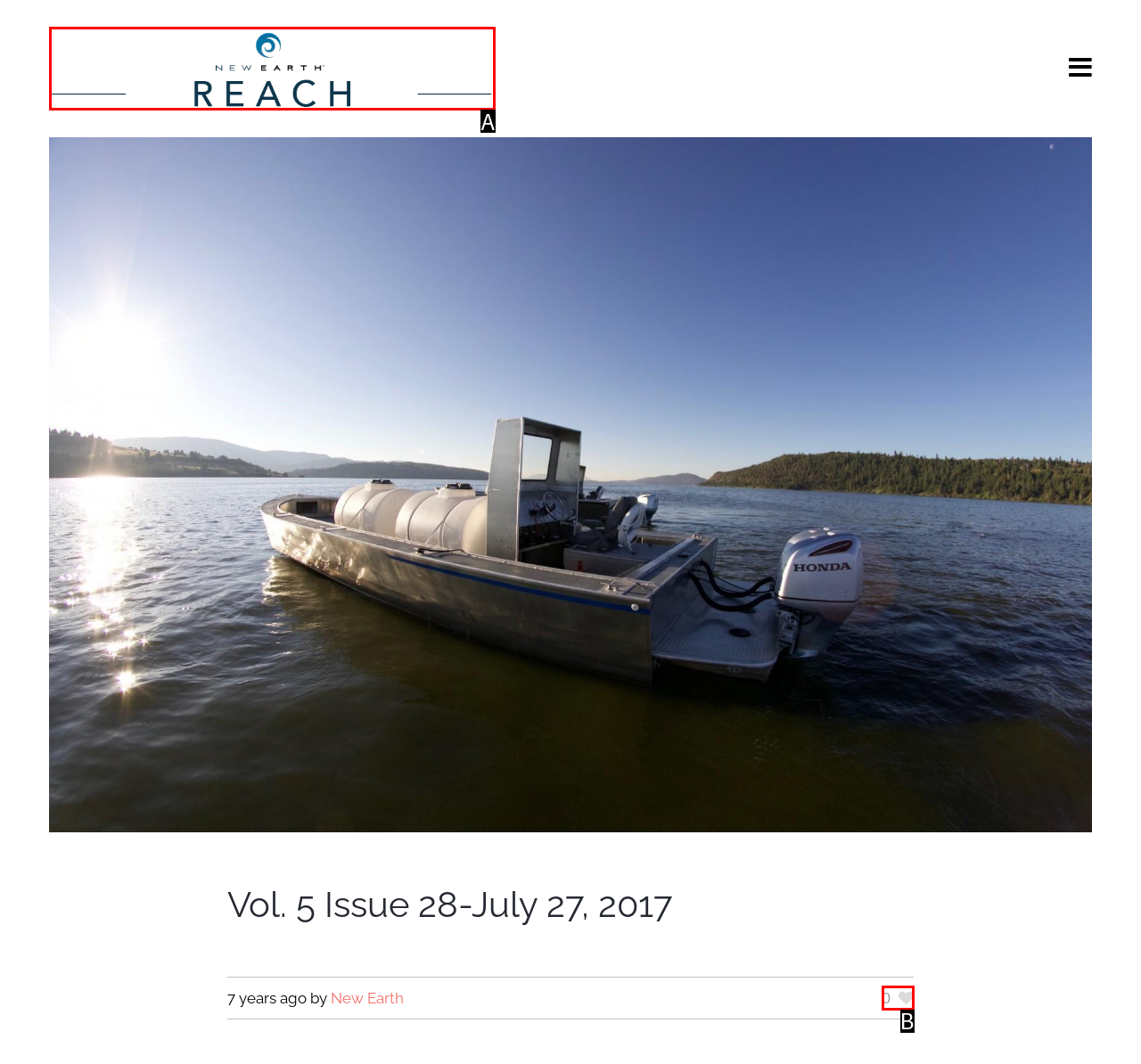What letter corresponds to the UI element described here: 0
Reply with the letter from the options provided.

B